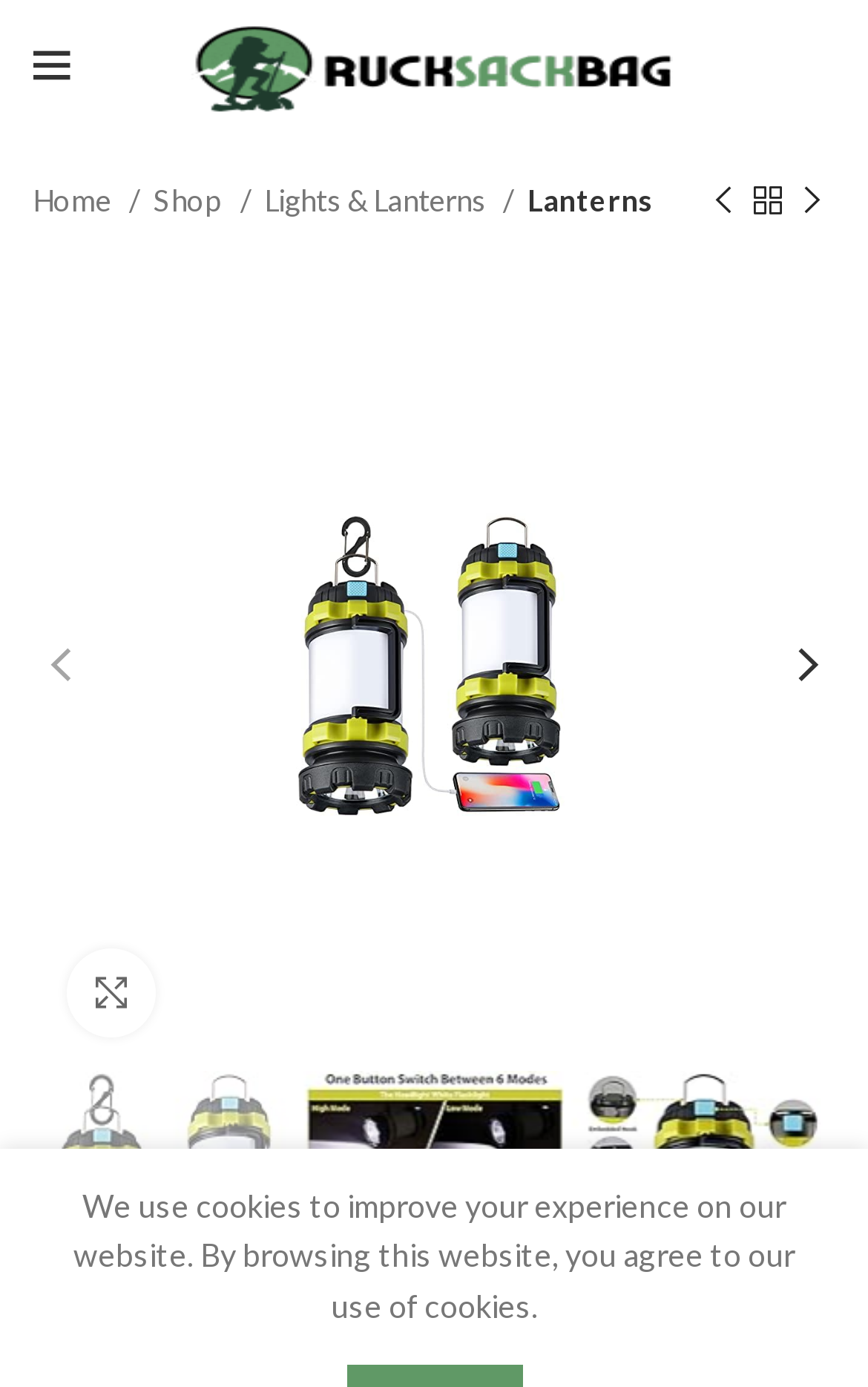Identify the bounding box for the described UI element: "title="2-Pack-Camping-Lantern-Outdoor-Led-Camping-Lantern-Rechargeable-Flashlights-with-1000LM-6-Modes-4000mAh-Power-Bank-IPX5-Waterproof-Portable-Emergency-Camping-Light-for-Hurricane-Survival-Hiking"".

[0.044, 0.464, 0.956, 0.491]